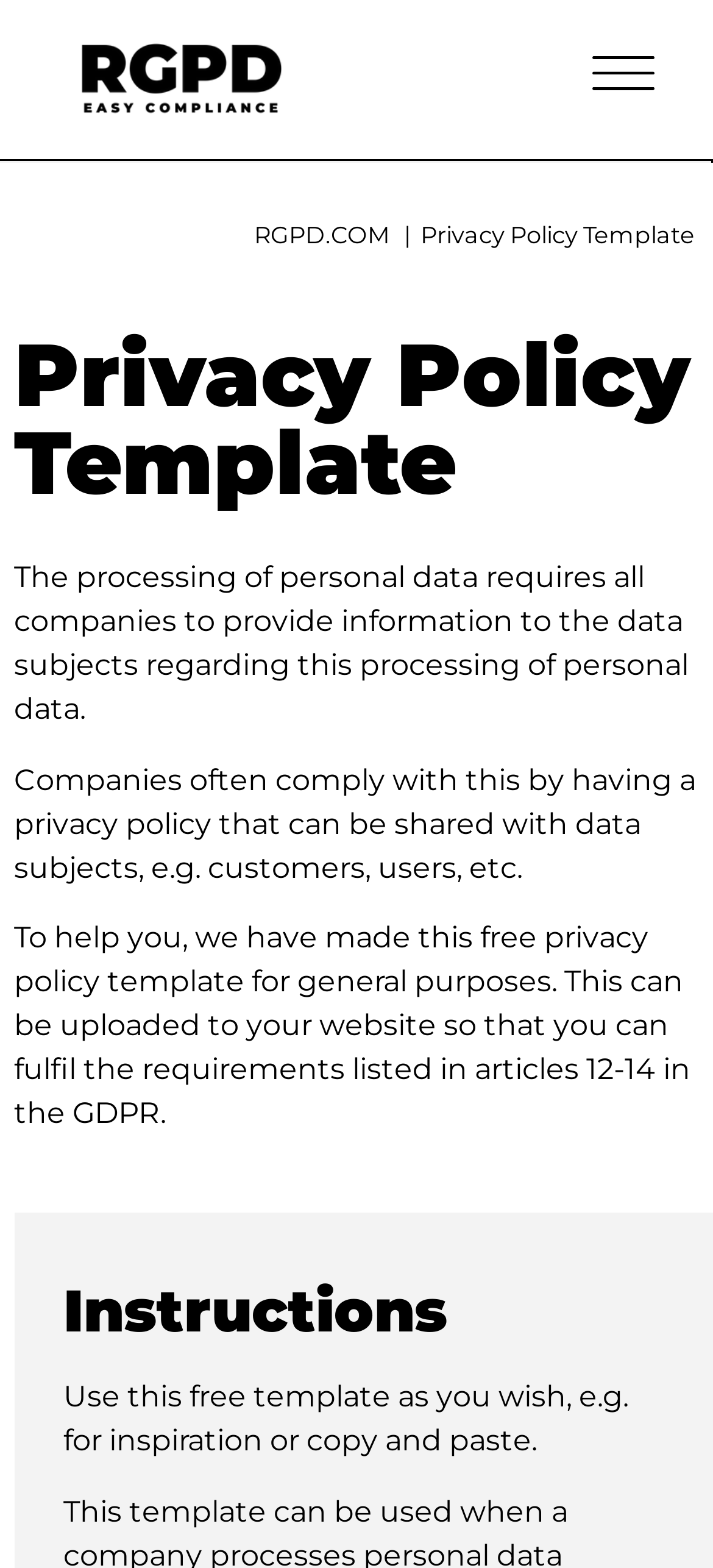Determine the webpage's heading and output its text content.

Privacy Policy Template